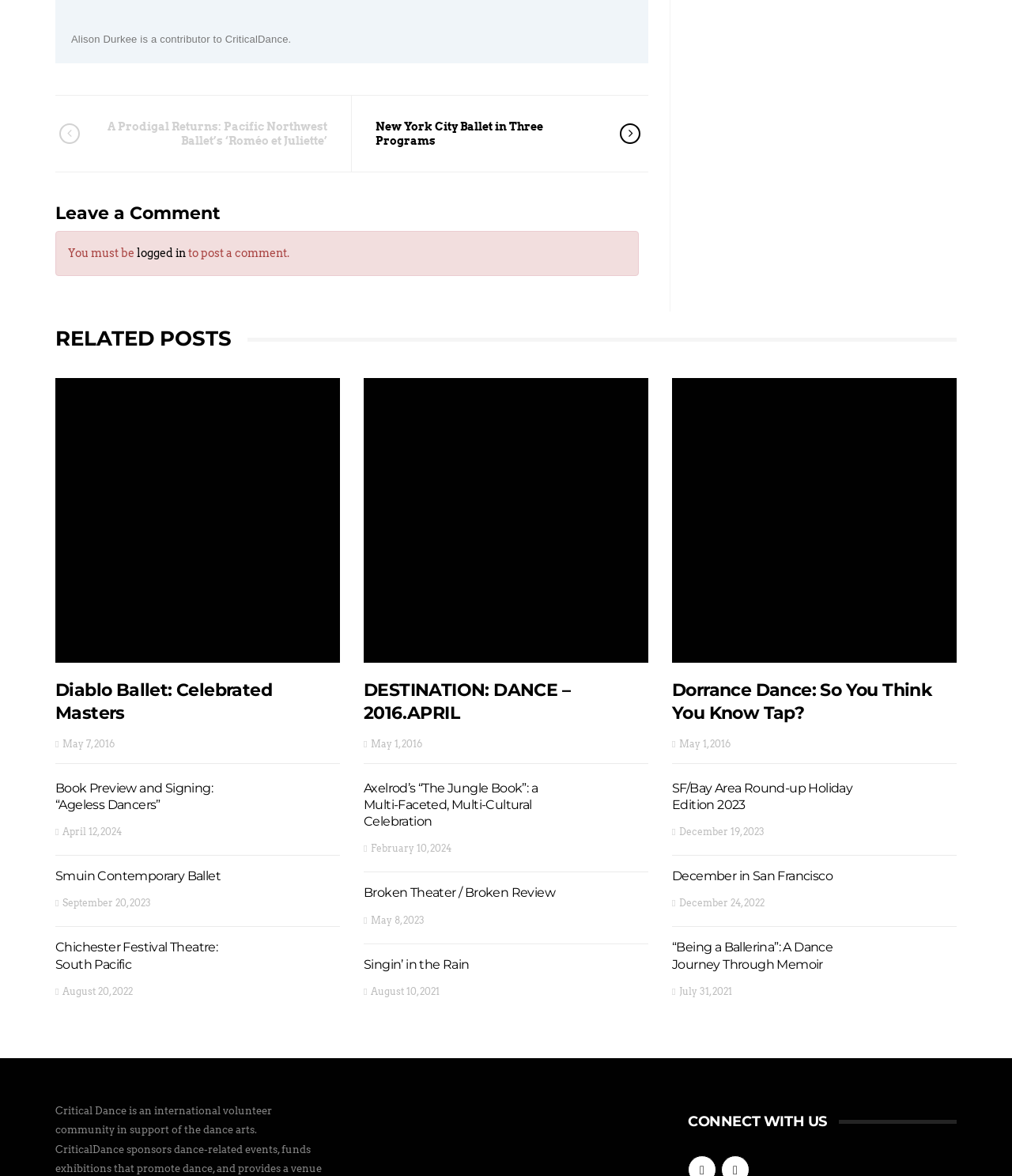Please study the image and answer the question comprehensively:
What is the date of the post 'Book Preview and Signing: “Ageless Dancers”'?

The answer can be found in the static text element below the heading element of the second article, which contains the text 'April 12, 2024'.